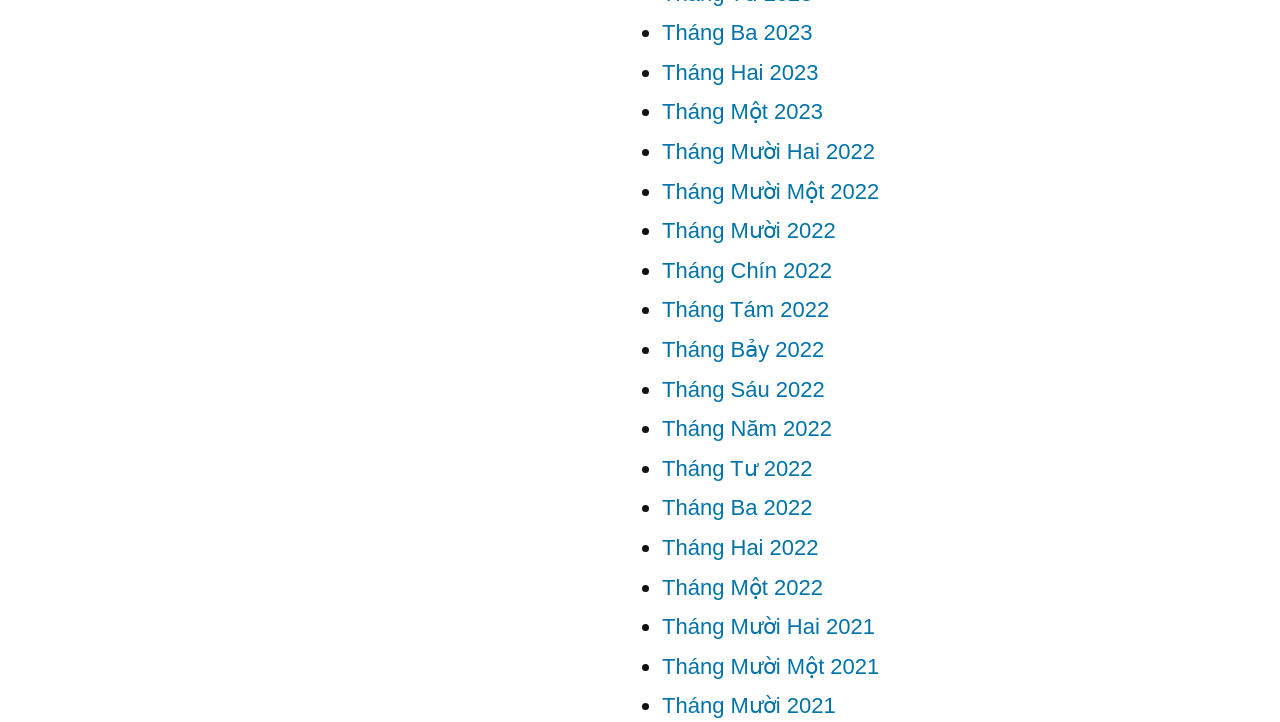Please specify the coordinates of the bounding box for the element that should be clicked to carry out this instruction: "View Tháng Năm 2022". The coordinates must be four float numbers between 0 and 1, formatted as [left, top, right, bottom].

[0.517, 0.576, 0.65, 0.611]